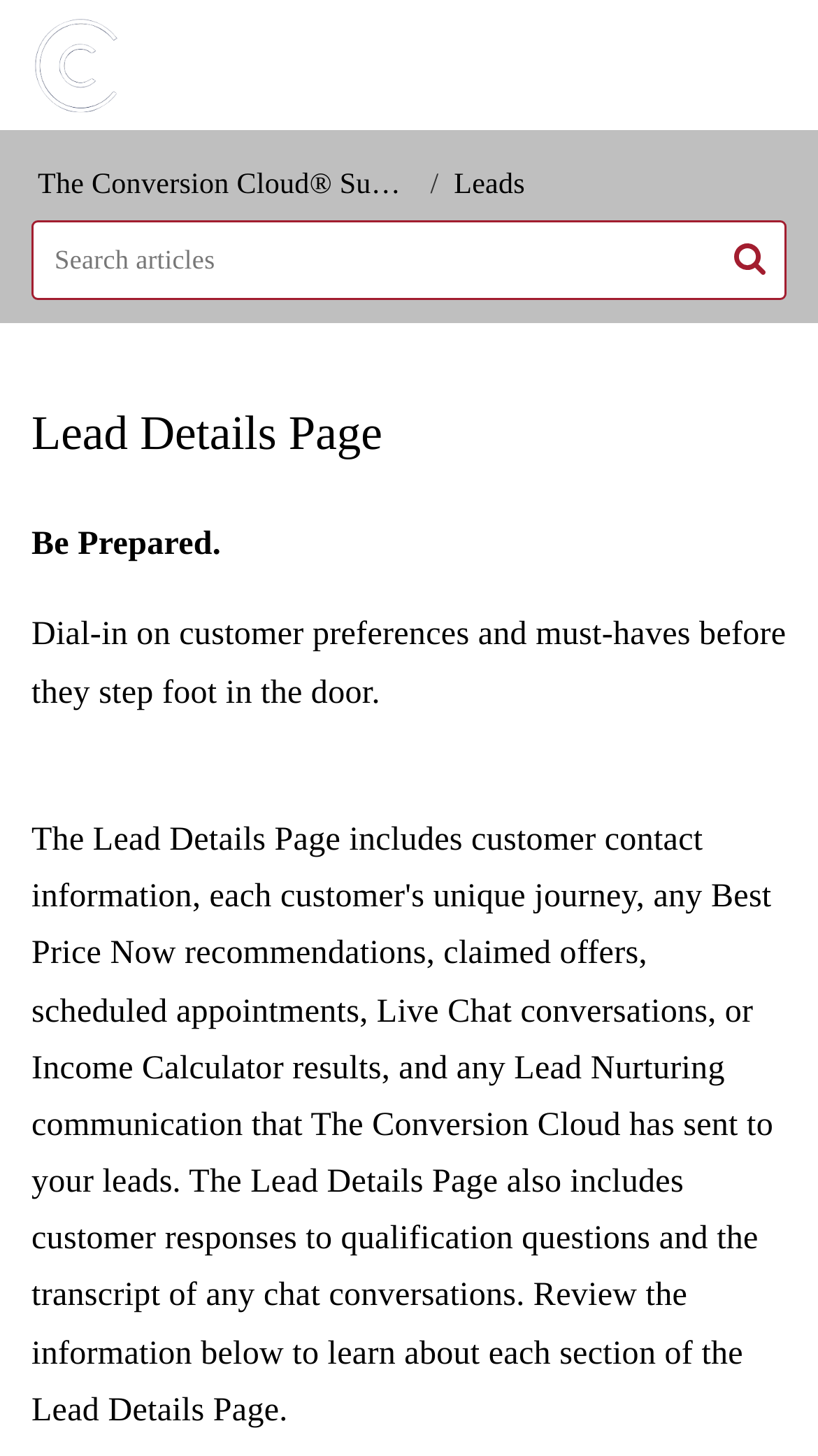What is the name of the support system?
Refer to the screenshot and deliver a thorough answer to the question presented.

The name of the support system can be found at the top of the webpage, where it says 'The Conversion Cloud Support' in a generic element.